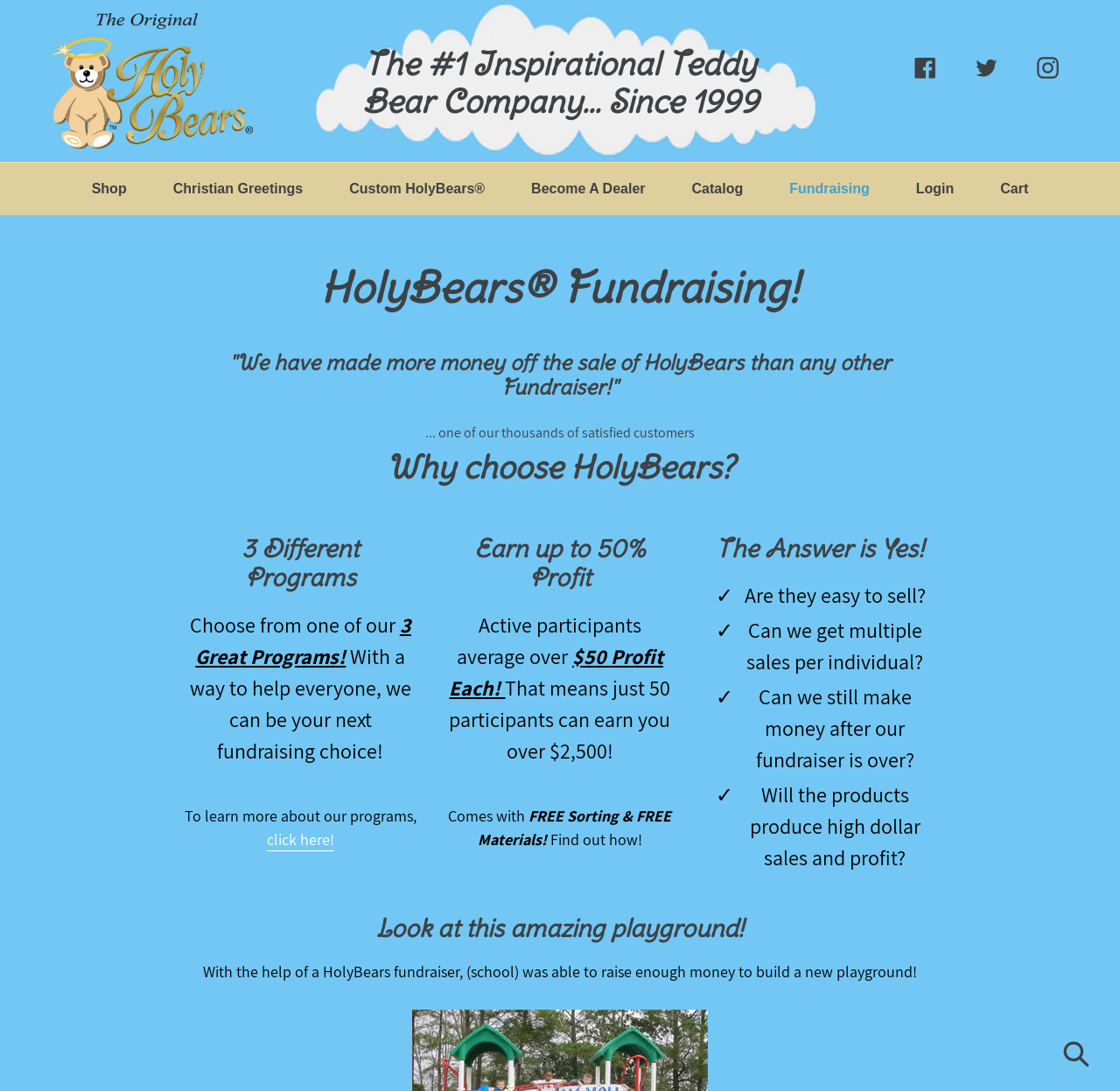Please give a one-word or short phrase response to the following question: 
What is the benefit of HolyBears fundraising programs?

Earn up to 50% Profit